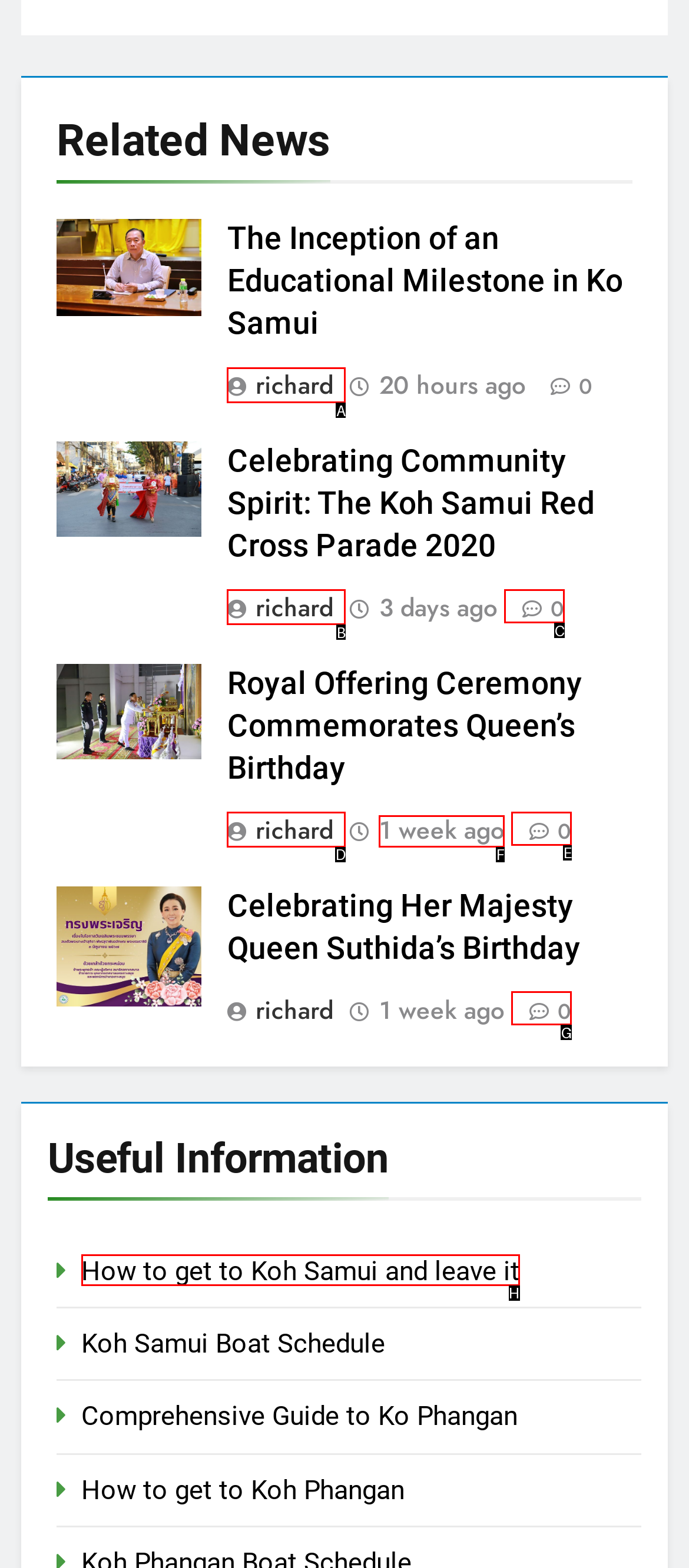Identify the HTML element to click to execute this task: Get information on How to get to Koh Samui and leave it Respond with the letter corresponding to the proper option.

H